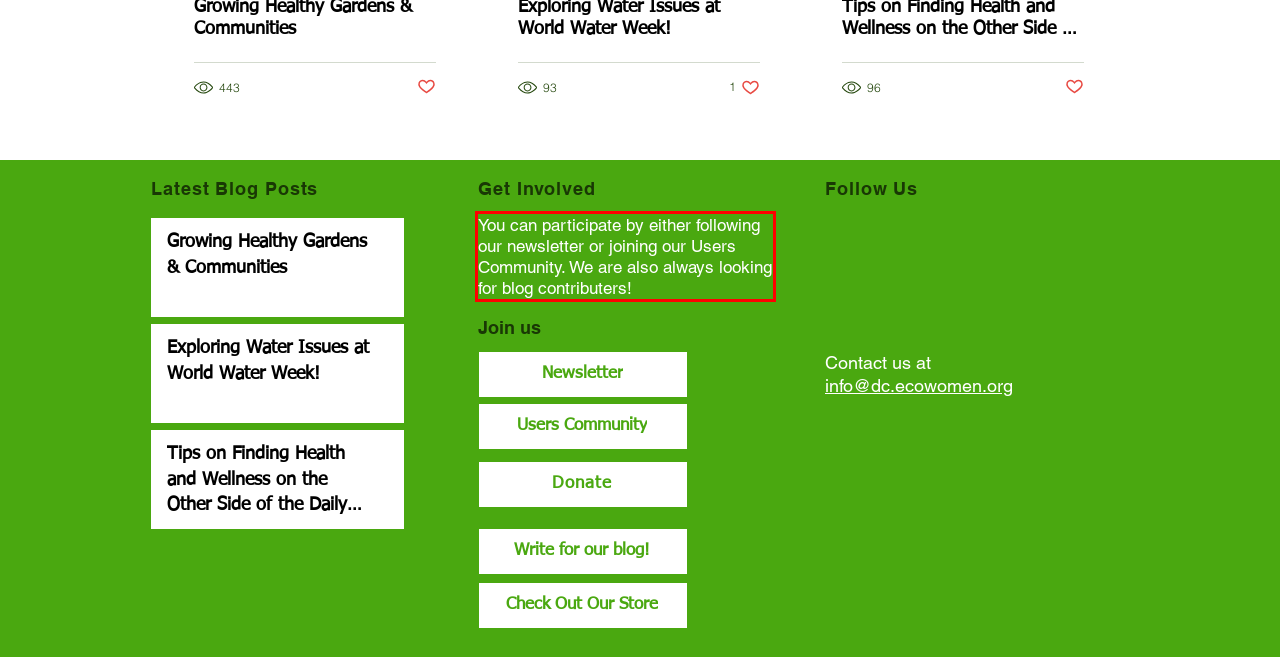In the given screenshot, locate the red bounding box and extract the text content from within it.

You can participate by either following our newsletter or joining our Users Community. We are also always looking for blog contributers!